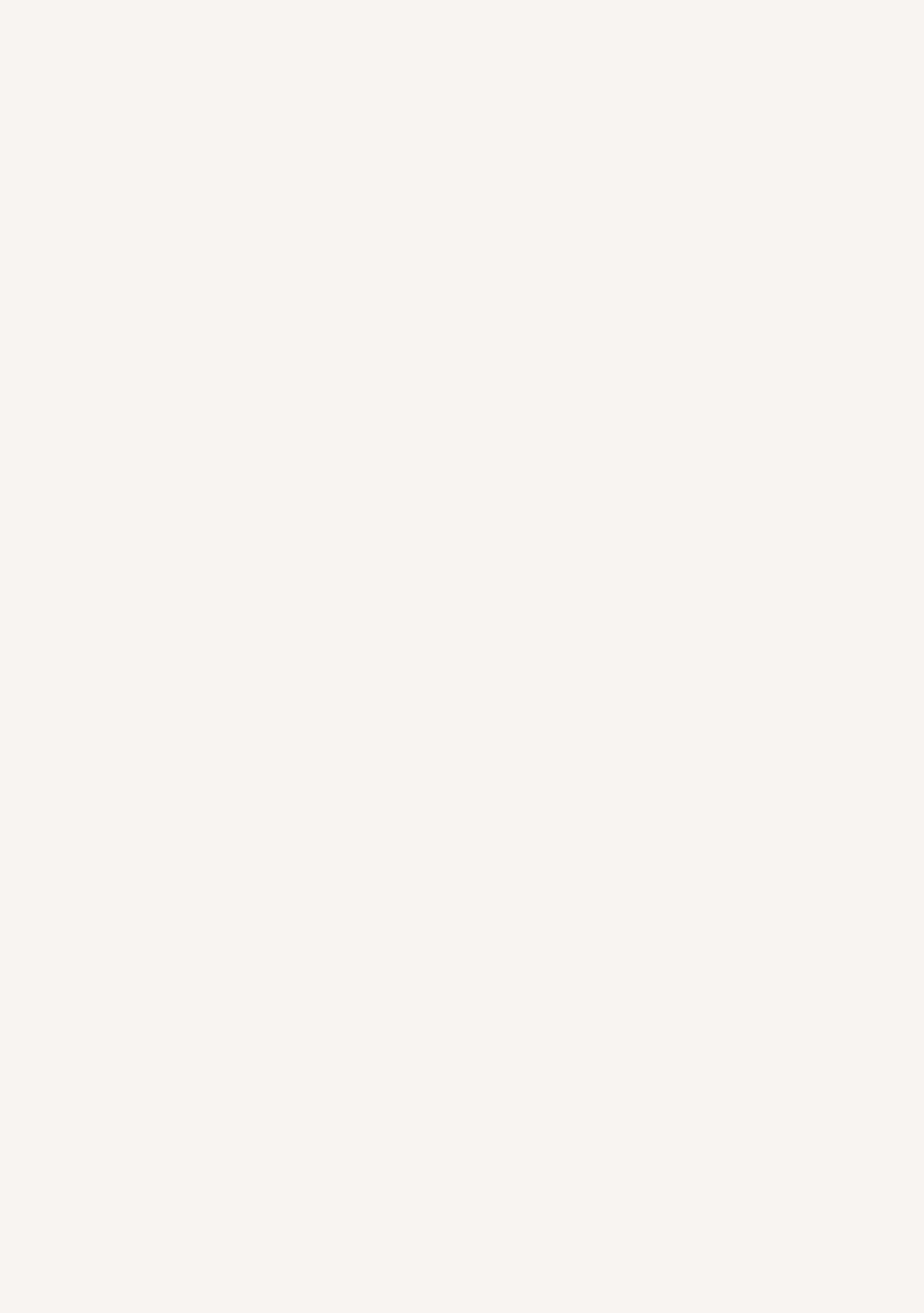Provide a short, one-word or phrase answer to the question below:
What is the purpose of the 'Directions & Parking' link?

To provide directions and parking information